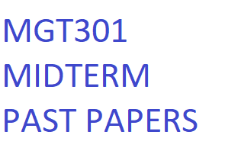Give a concise answer of one word or phrase to the question: 
What is the purpose of the resource?

Aid in study efforts